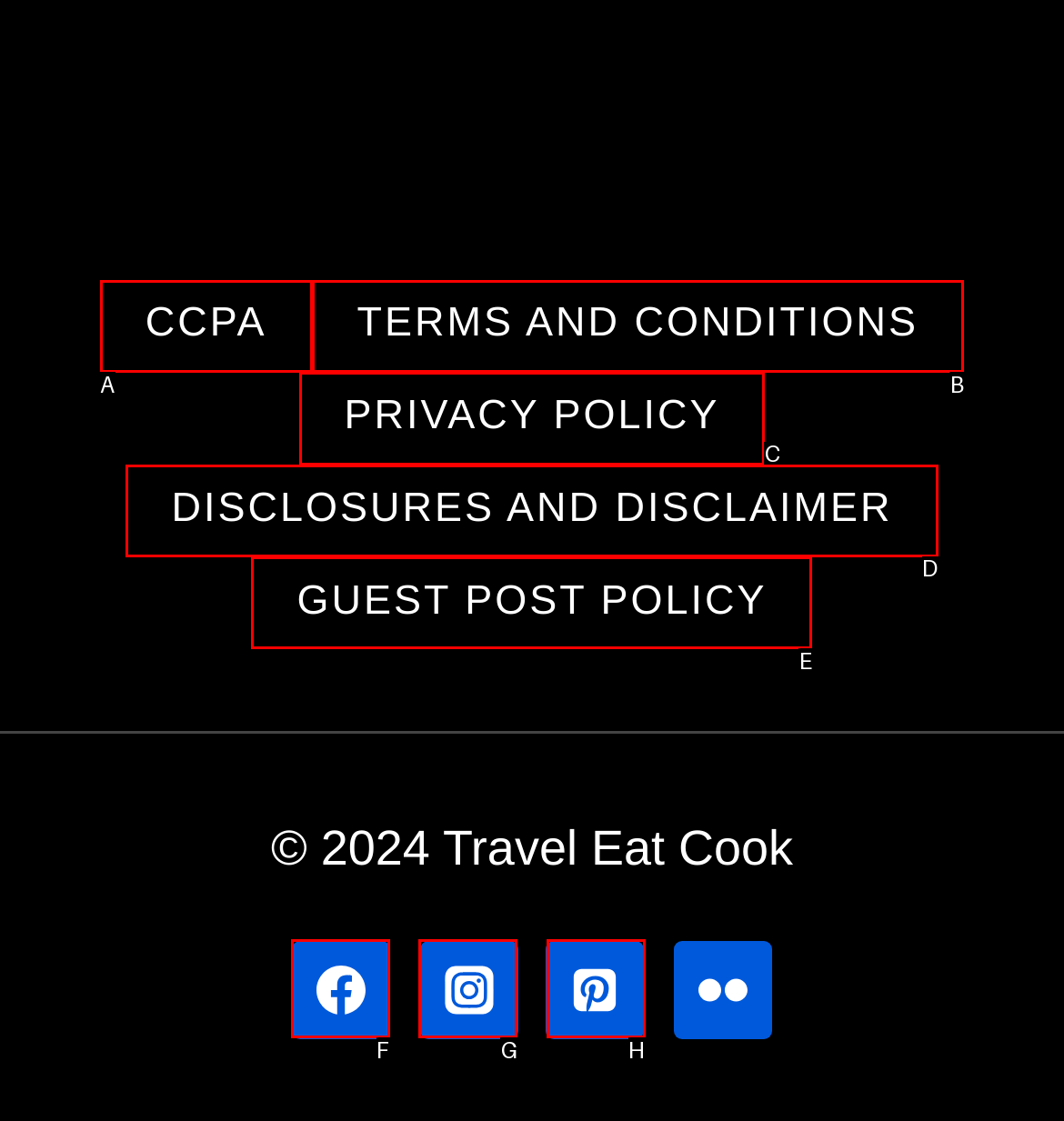Given the description: Guest Post Policy, choose the HTML element that matches it. Indicate your answer with the letter of the option.

E